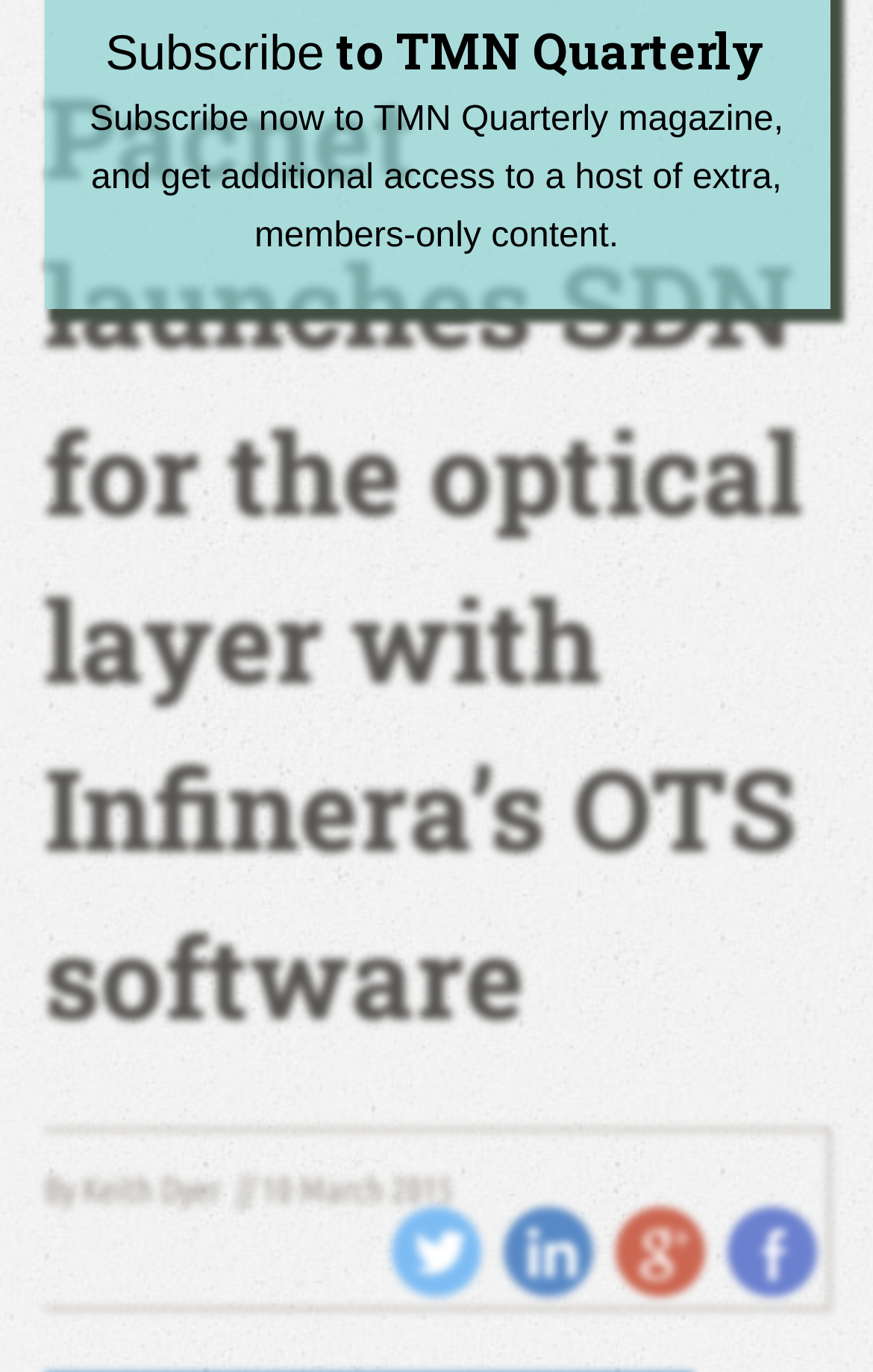Find the bounding box of the UI element described as follows: "By Keith Dyer".

[0.05, 0.853, 0.253, 0.882]